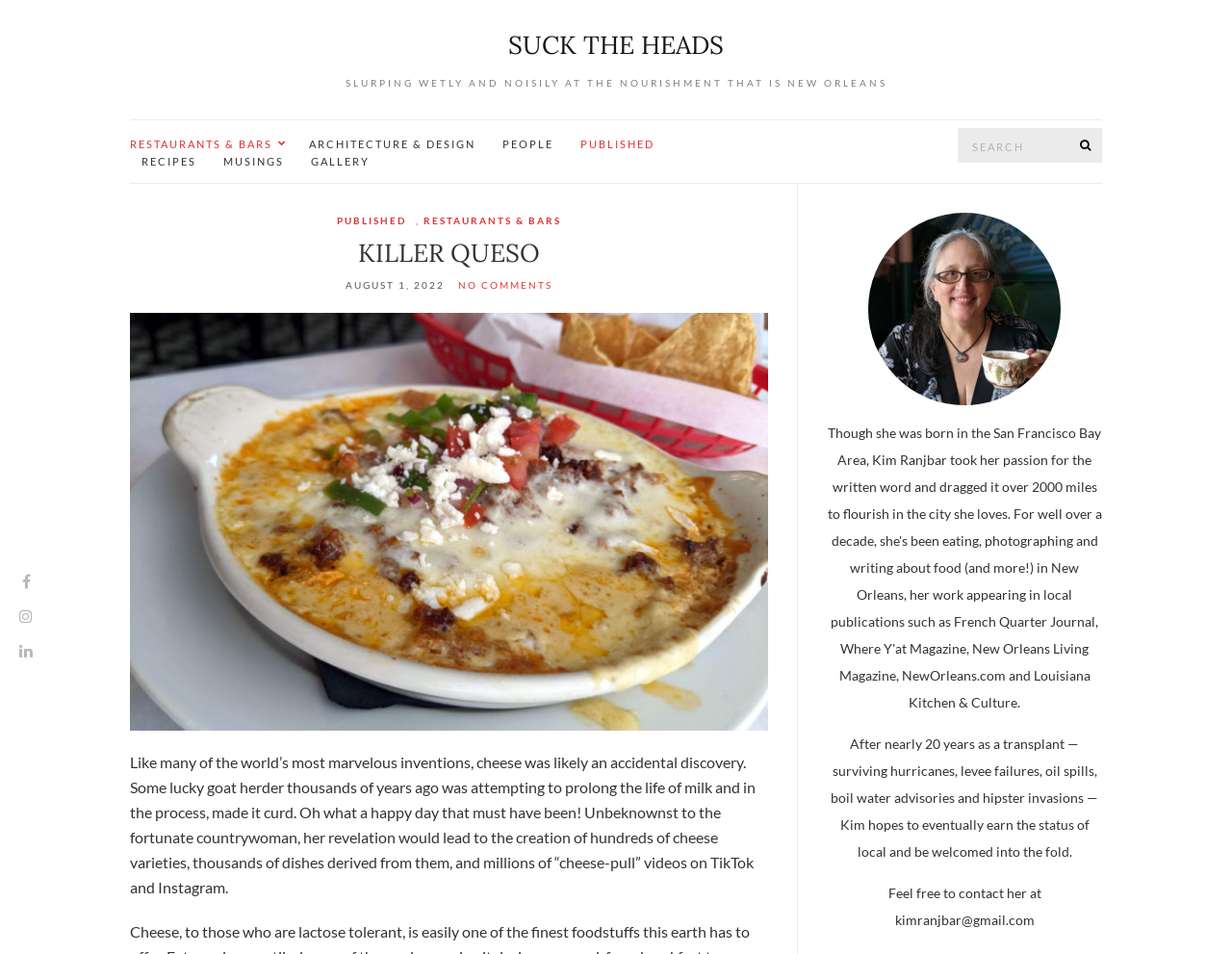Please identify the bounding box coordinates of where to click in order to follow the instruction: "Read the article published on AUGUST 1, 2022".

[0.281, 0.293, 0.361, 0.305]